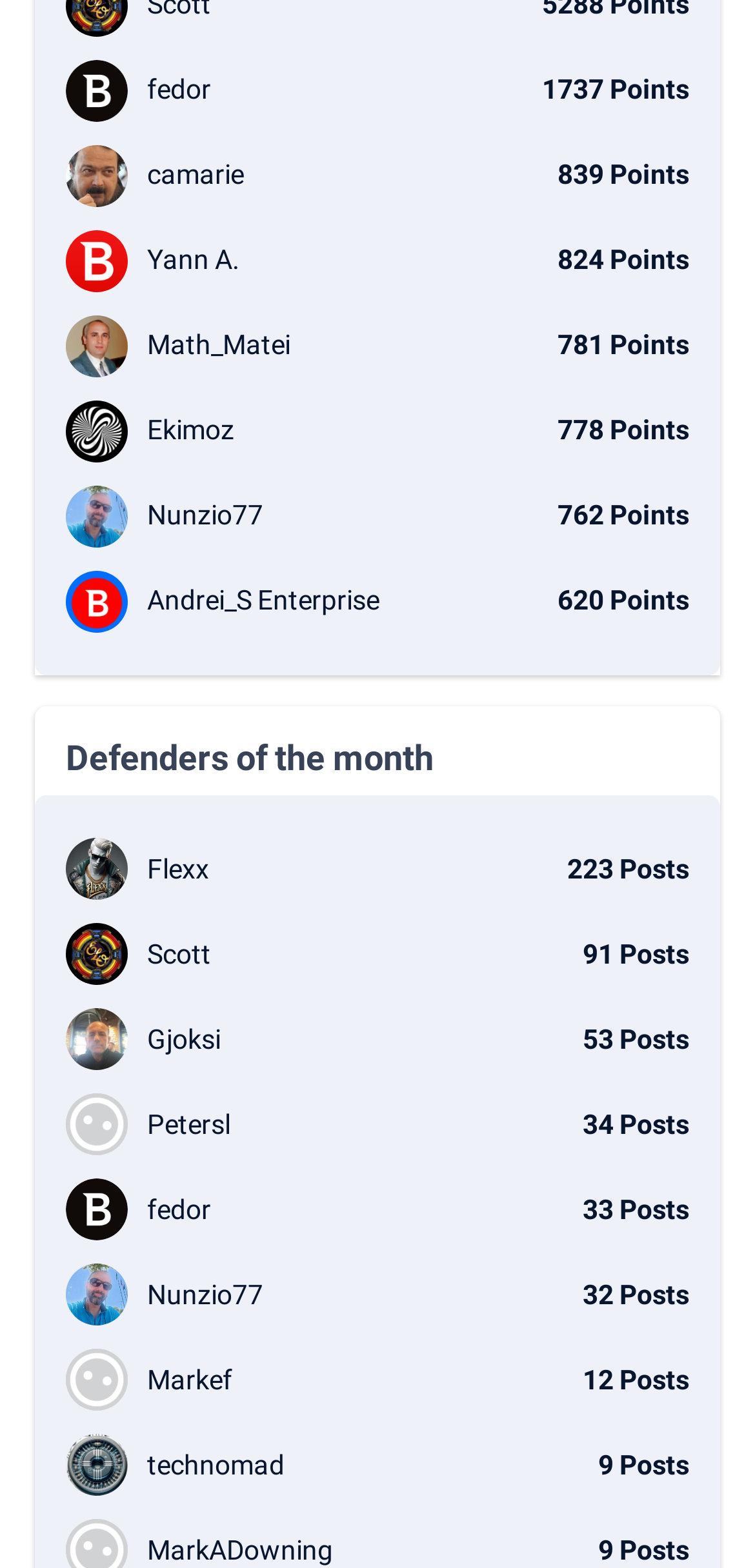Use one word or a short phrase to answer the question provided: 
What is the purpose of the images in the buttons?

User avatars